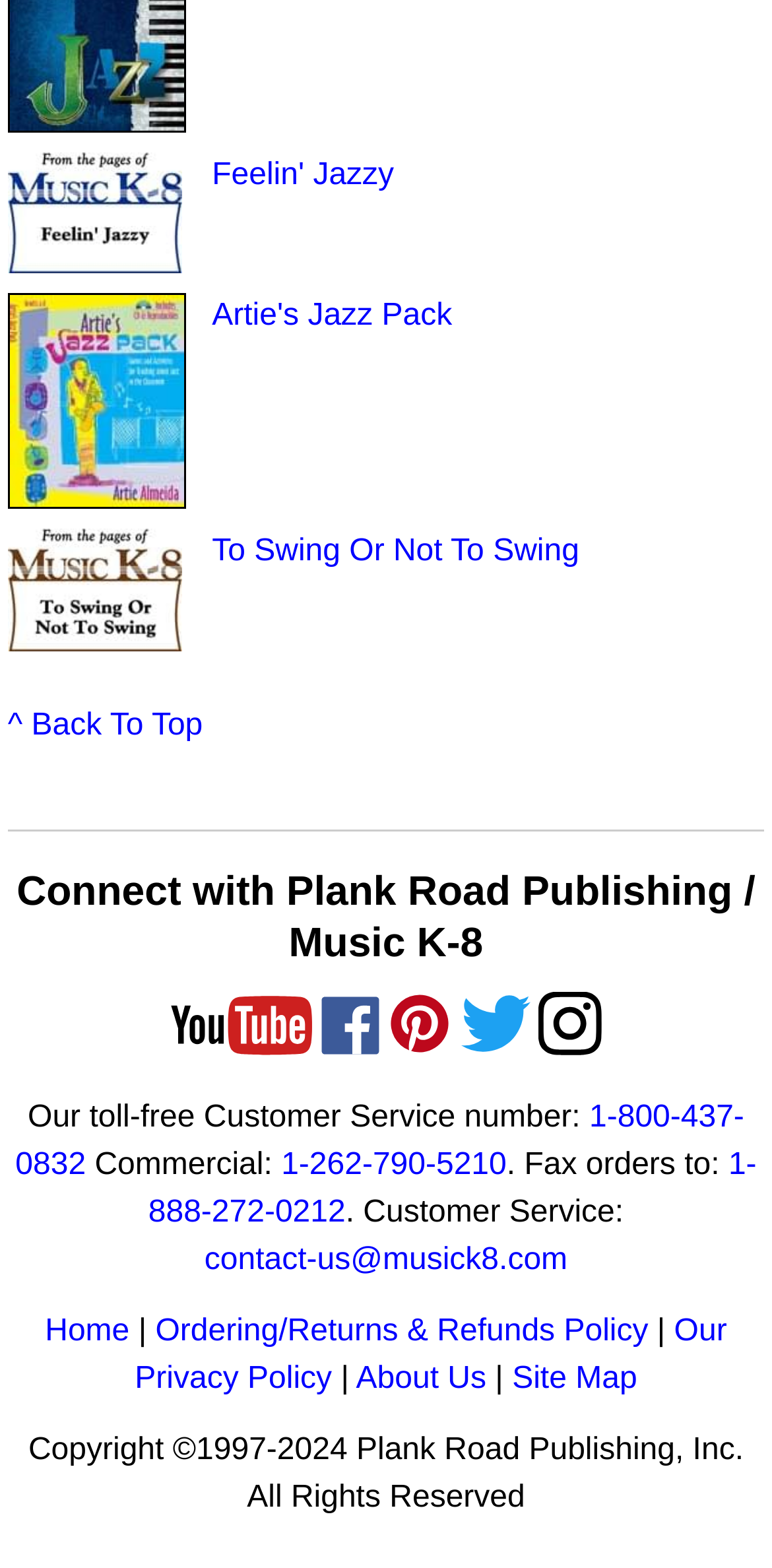Locate the bounding box coordinates of the clickable area needed to fulfill the instruction: "Contact customer service".

[0.265, 0.793, 0.735, 0.814]